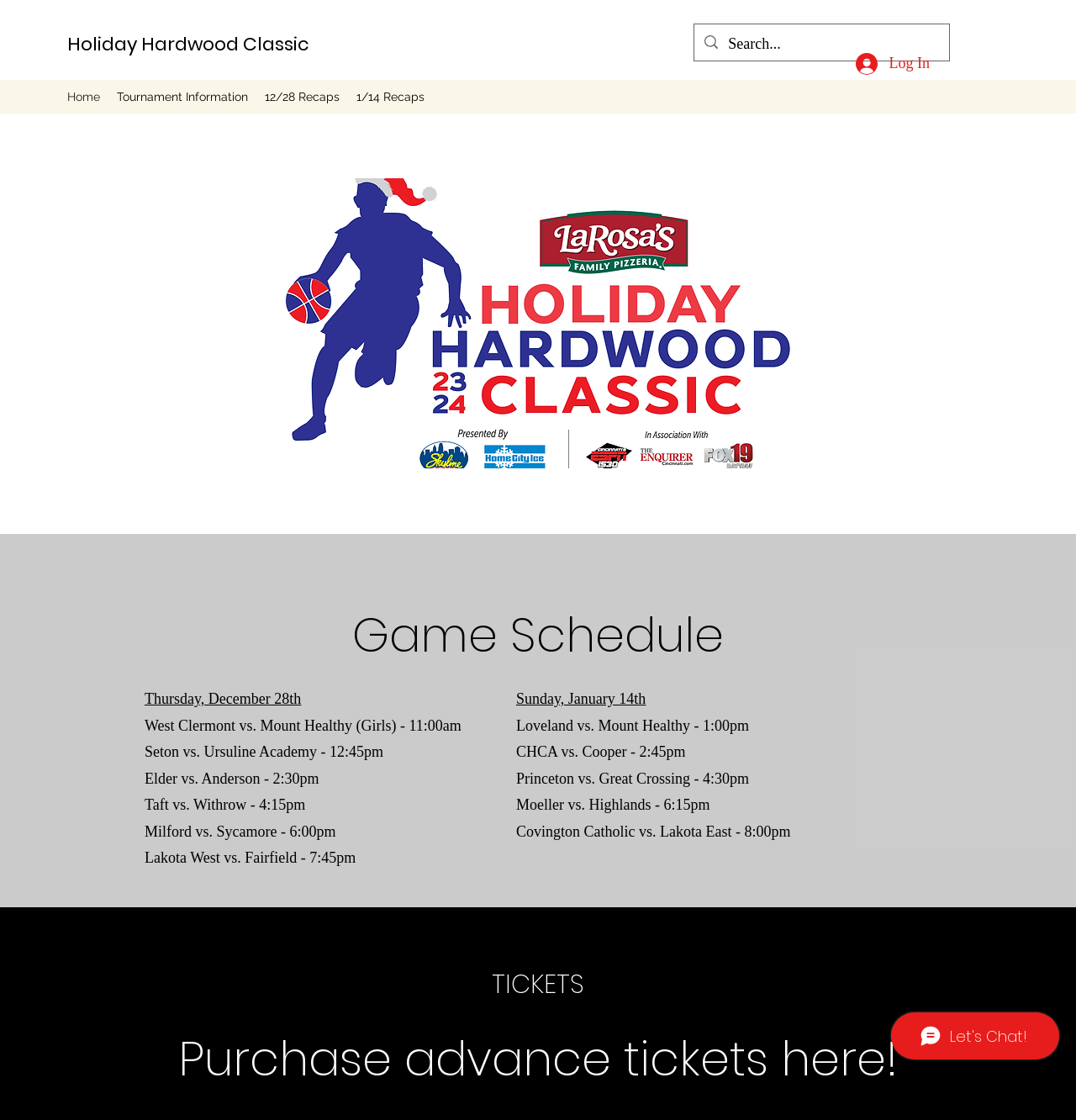Provide an in-depth description of the elements and layout of the webpage.

The webpage appears to be the homepage of the "Holiday Hardwood Classic" website. At the top left, there is a search bar with a magnifying glass icon and a placeholder text "Search...". Next to the search bar, there is a navigation menu with links to "Home", "Tournament Information", "12/28 Recaps", and "1/14 Recaps". 

On the top right, there is a "Log In" button accompanied by a small image. Below the navigation menu, there is a large image of the "2nd HHC FINAL LOGO" with a Santa hat.

The main content of the page is divided into two sections. The first section is headed by "Game Schedule" and lists the games scheduled for Thursday, December 28th, with teams and timings. The second section lists the games scheduled for Sunday, January 14th, with similar details.

Below the game schedules, there is a heading "TICKETS" followed by a call-to-action to purchase advance tickets. At the bottom right of the page, there is a Wix Chat iframe.